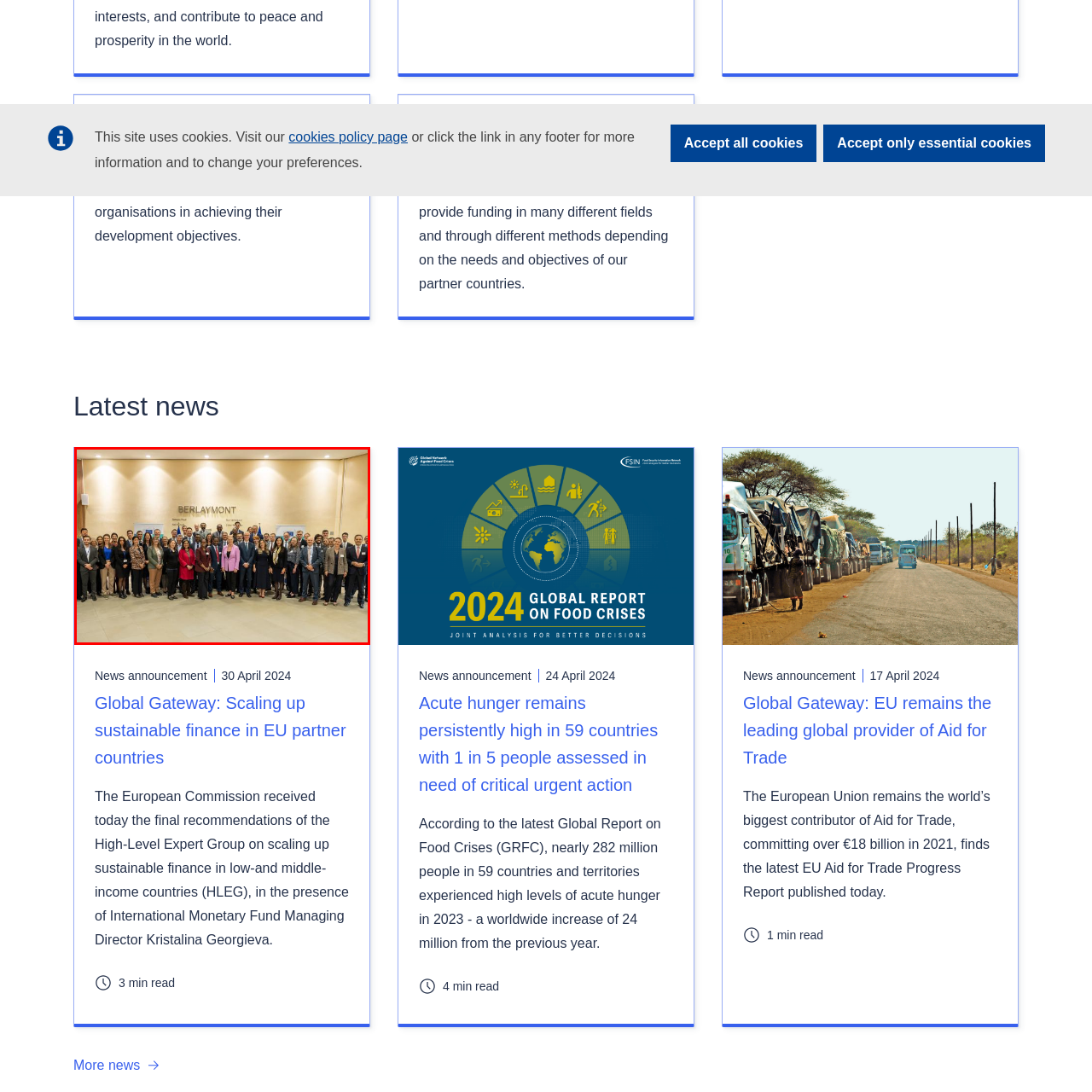What is the atmosphere of the event?
View the image highlighted by the red bounding box and provide your answer in a single word or a brief phrase.

Collaborative